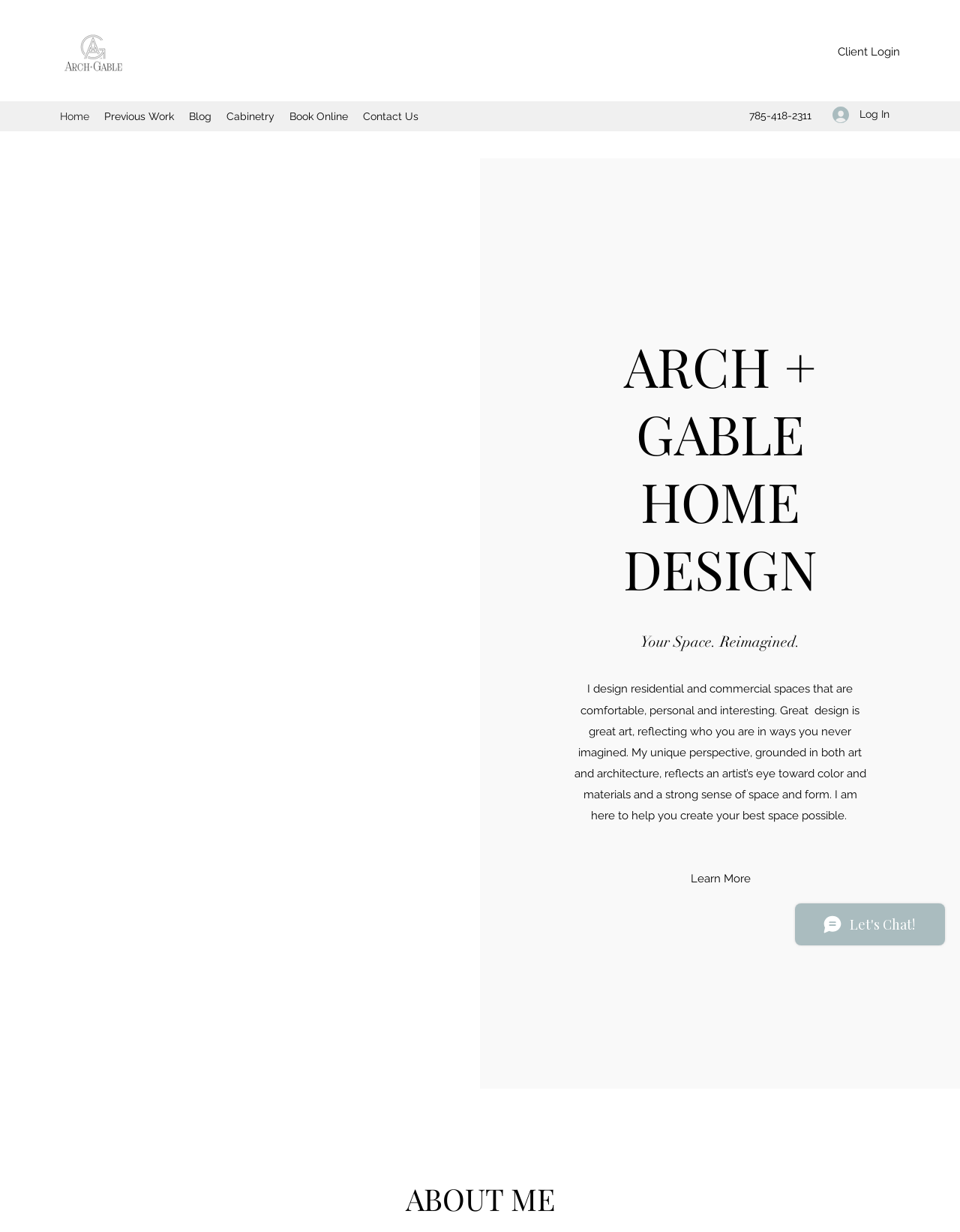Please find the bounding box coordinates of the element that you should click to achieve the following instruction: "Open the 'Book Online' page". The coordinates should be presented as four float numbers between 0 and 1: [left, top, right, bottom].

[0.294, 0.085, 0.37, 0.104]